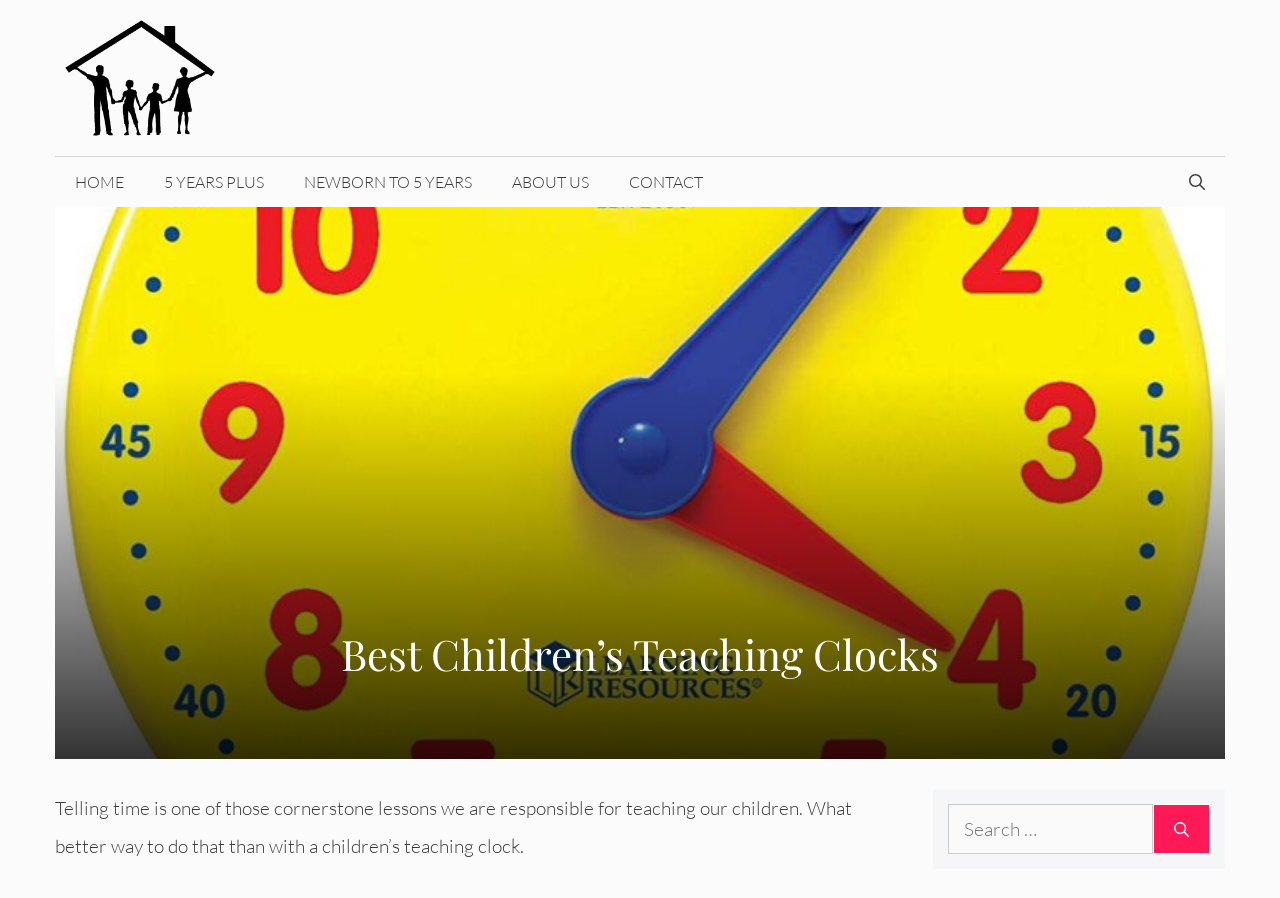Is there a search bar available on the webpage?
Provide a short answer using one word or a brief phrase based on the image.

Yes